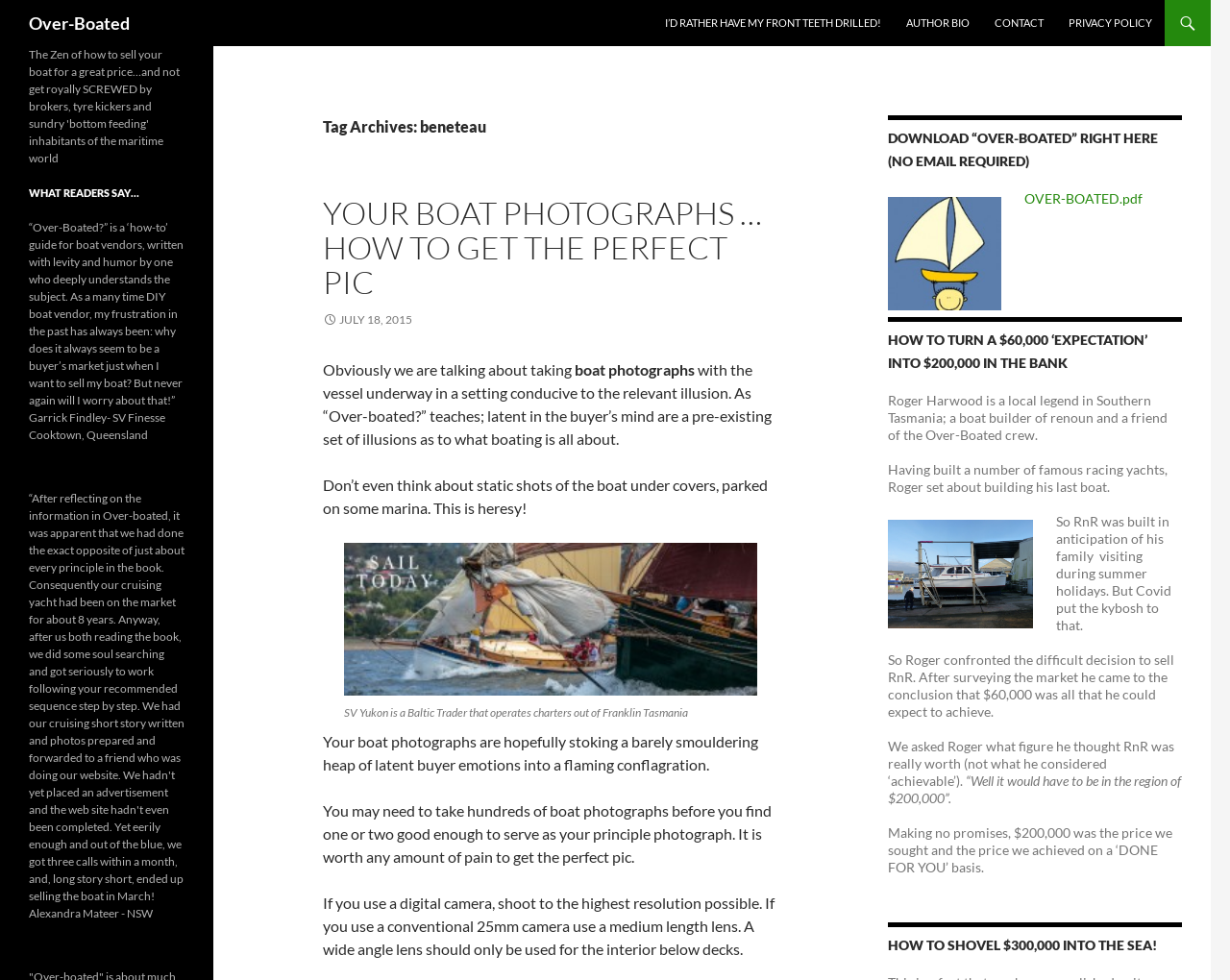Give an in-depth explanation of the webpage layout and content.

The webpage is about selling boats, specifically focusing on how to get a good price for your boat. At the top, there is a heading "Over-Boated" which is also a link. Below it, there are several links to other pages, including "I'D RATHER HAVE MY FRONT TEETH DRILLED!", "AUTHOR BIO", "CONTACT", and "PRIVACY POLICY".

The main content of the page is divided into several sections. The first section has a heading "Tag Archives: beneteau" and discusses taking perfect boat photographs. There is a link to an article "YOUR BOAT PHOTOGRAPHS …HOW TO GET THE PERFECT PIC" and a figure with an image of a boat named "Yukon" and a caption describing the boat.

The next section has a heading "DOWNLOAD “OVER-BOATED” RIGHT HERE (NO EMAIL REQUIRED)" with a link to download a PDF file. Below it, there are two more sections with headings "HOW TO TURN A $60,000 ‘EXPECTATION’ INTO $200,000 IN THE BANK" and "HOW TO SHOVEL $300,000 INTO THE SEA!". These sections appear to be testimonials or success stories of selling boats for a good price.

On the left side of the page, there is a heading "The Zen of how to sell your boat for a great price…and not get royally SCREWED by brokers, tyre kickers and sundry 'bottom feeding' inhabitants of the maritime world" and a section with a heading "WHAT READERS SAY…" which includes a testimonial from a reader who found the guide "Over-Boated?" helpful in selling their boat.